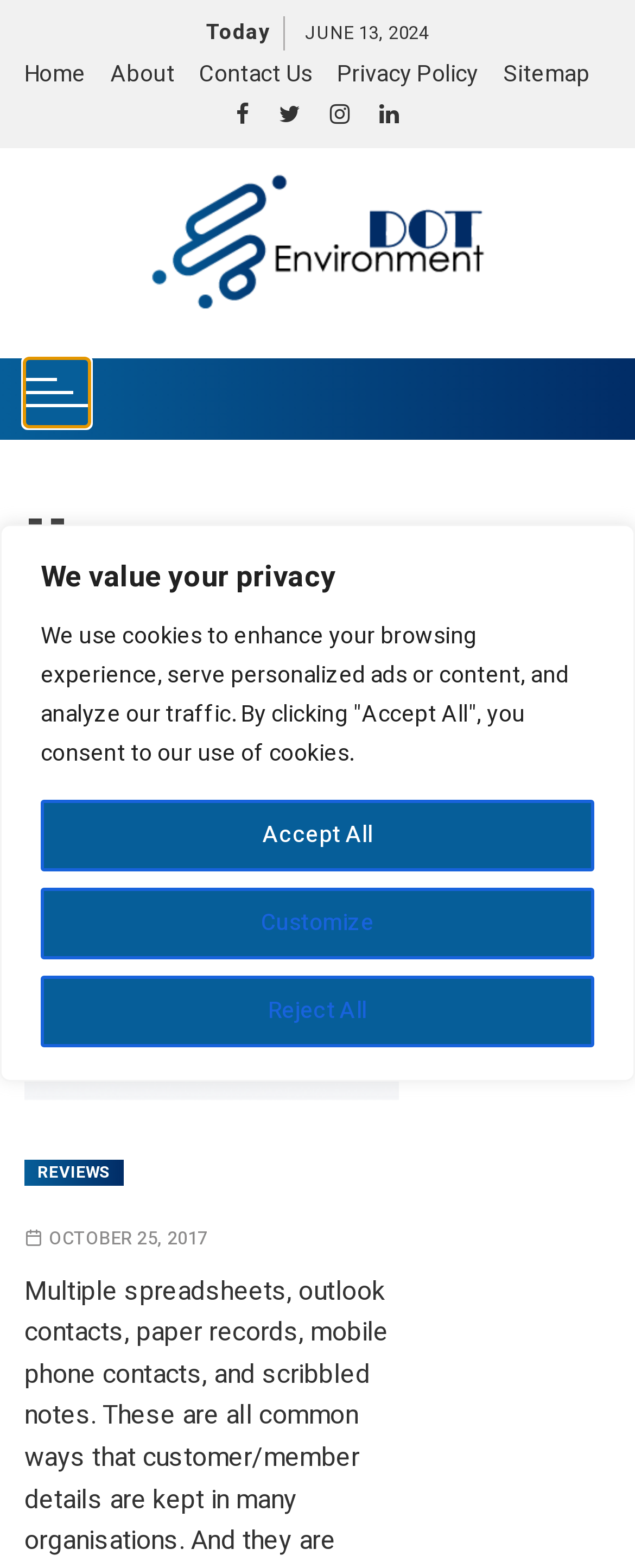Locate the bounding box coordinates of the clickable element to fulfill the following instruction: "learn about dot environment". Provide the coordinates as four float numbers between 0 and 1 in the format [left, top, right, bottom].

[0.115, 0.11, 0.885, 0.197]